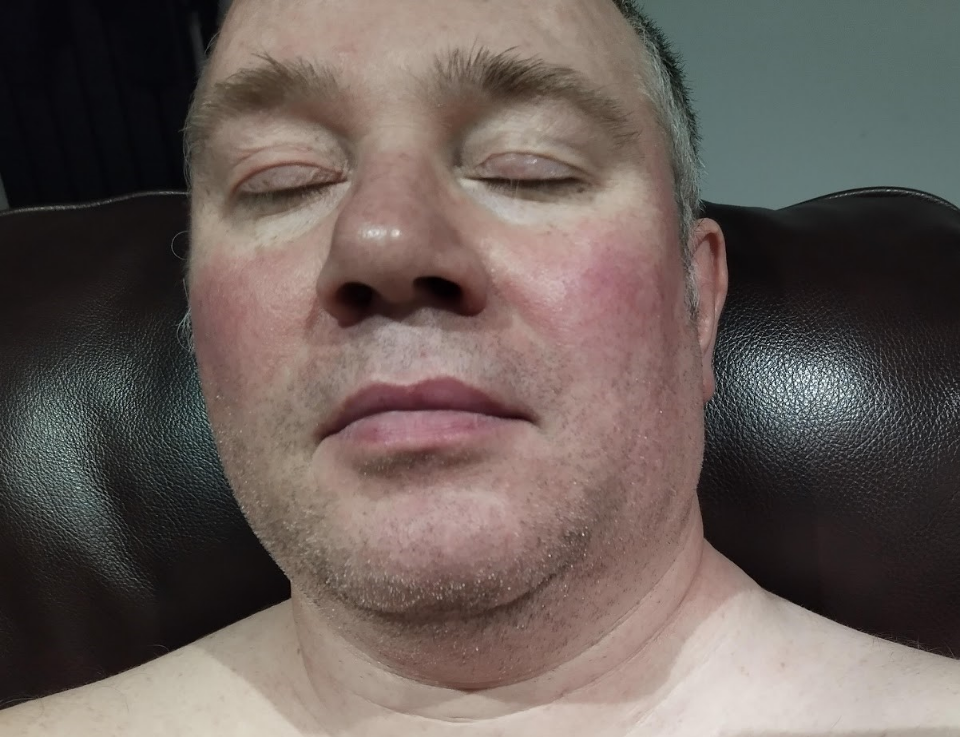What is the surface the person is seated against?
Using the image, answer in one word or phrase.

Dark, leathery surface